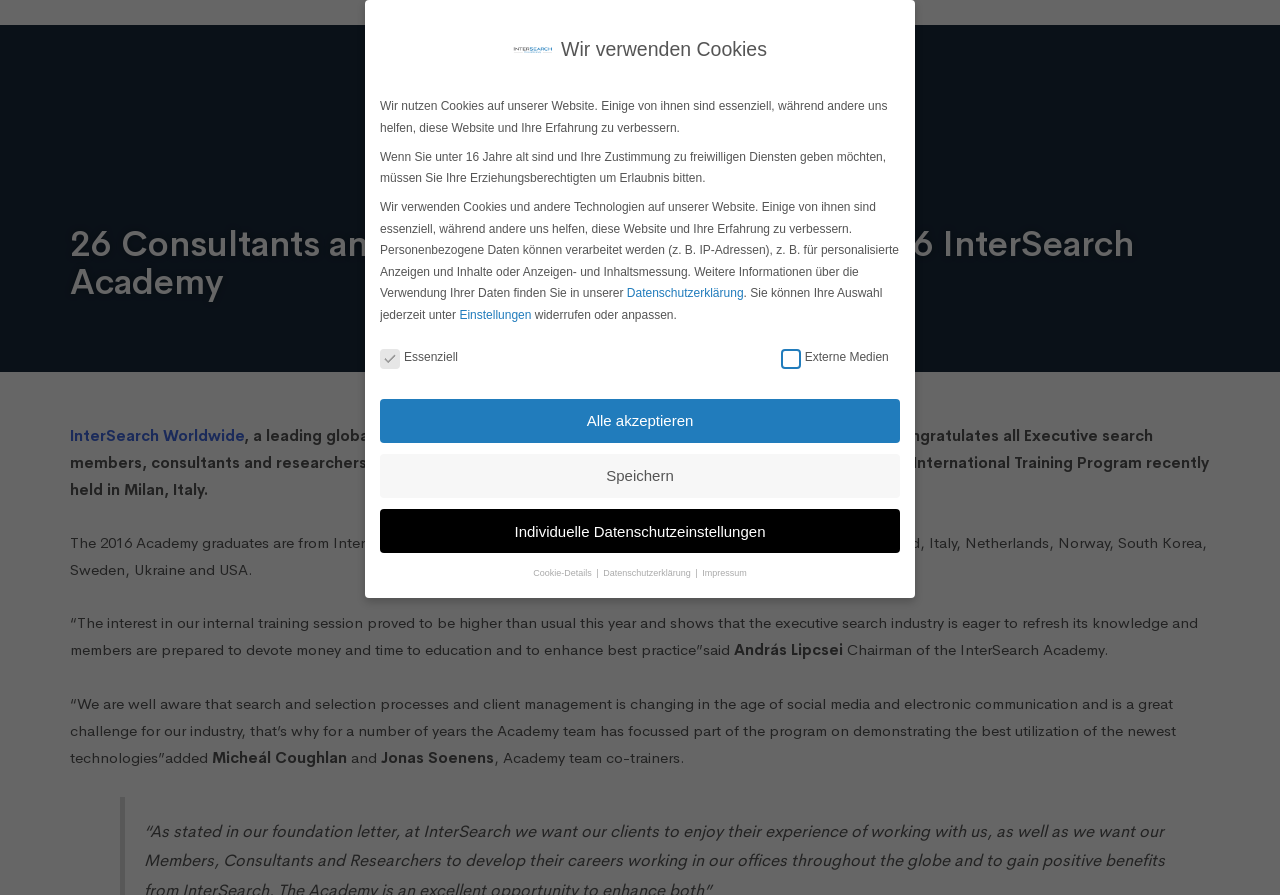Please find the bounding box coordinates of the section that needs to be clicked to achieve this instruction: "Click the Unternehmen link".

[0.301, 0.078, 0.373, 0.107]